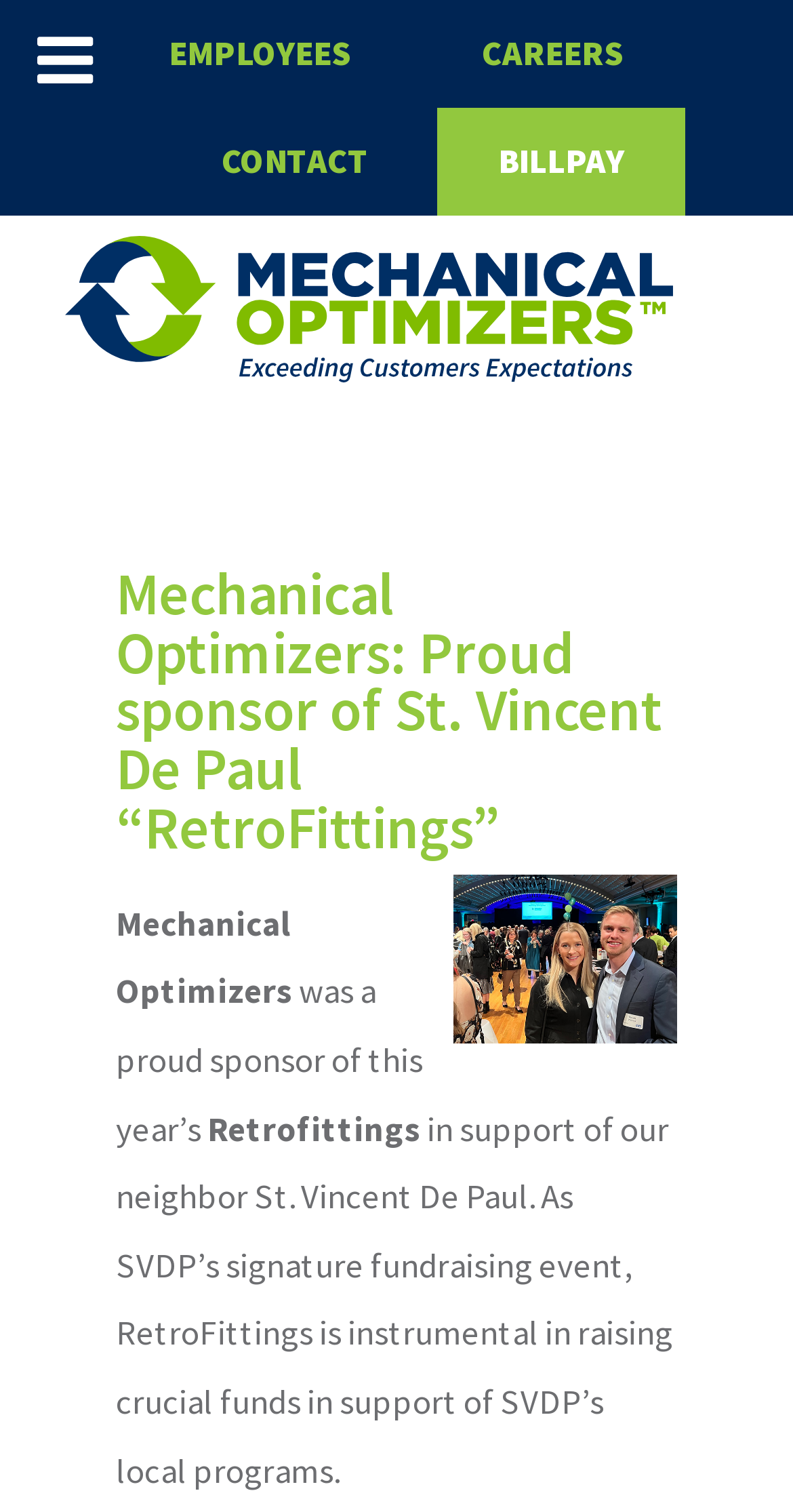What is the name of the event sponsored?
Give a one-word or short-phrase answer derived from the screenshot.

RetroFittings